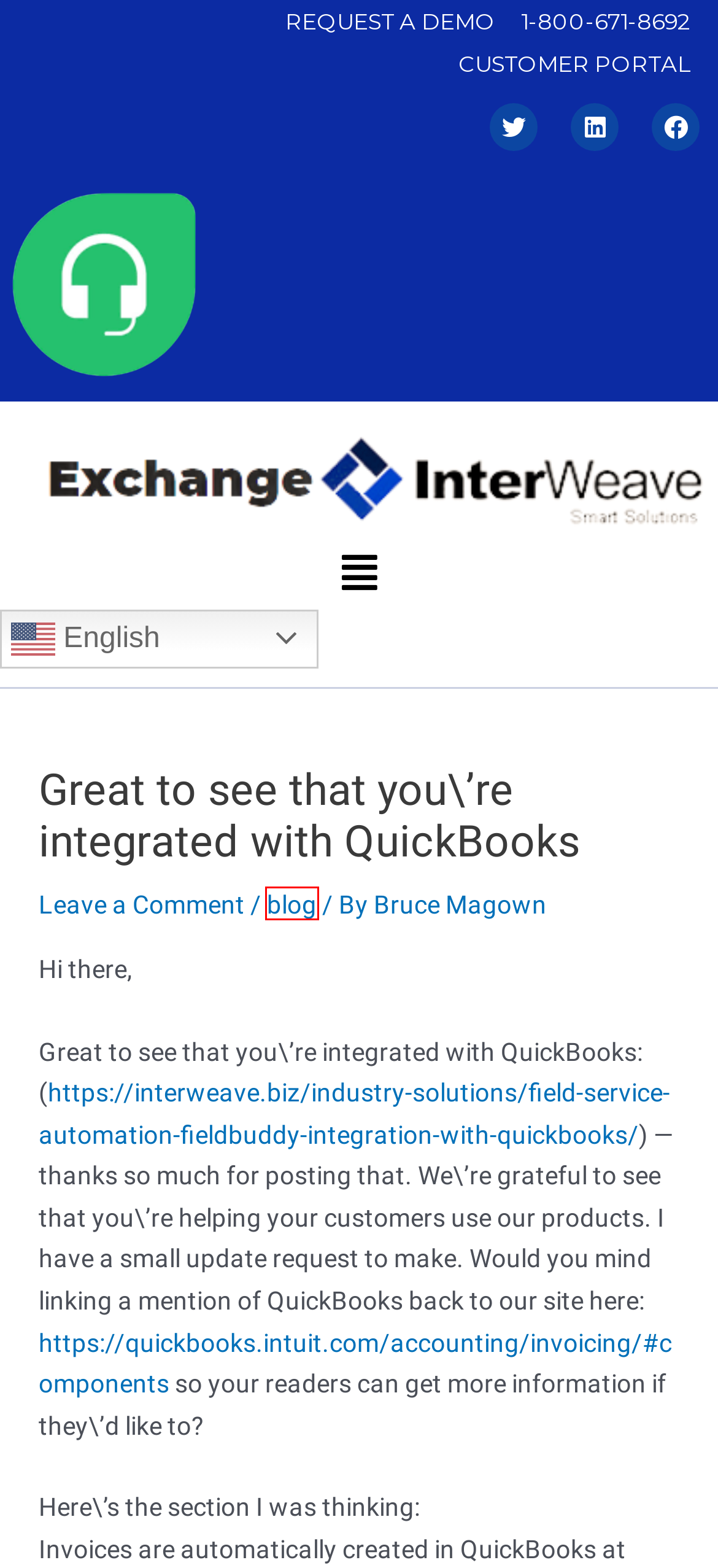Observe the provided screenshot of a webpage with a red bounding box around a specific UI element. Choose the webpage description that best fits the new webpage after you click on the highlighted element. These are your options:
A. blog – Exchange
B. October 2019 – Exchange
C. August 2019 – Exchange
D. CONTACT US – Exchange
E. Bruce Magown – Exchange
F. CRM – Exchange
G. InterWeave provides Great Customer Service and Fast Responses for NxtBook Media – Exchange
H. Interweave Secure Portal Login

A